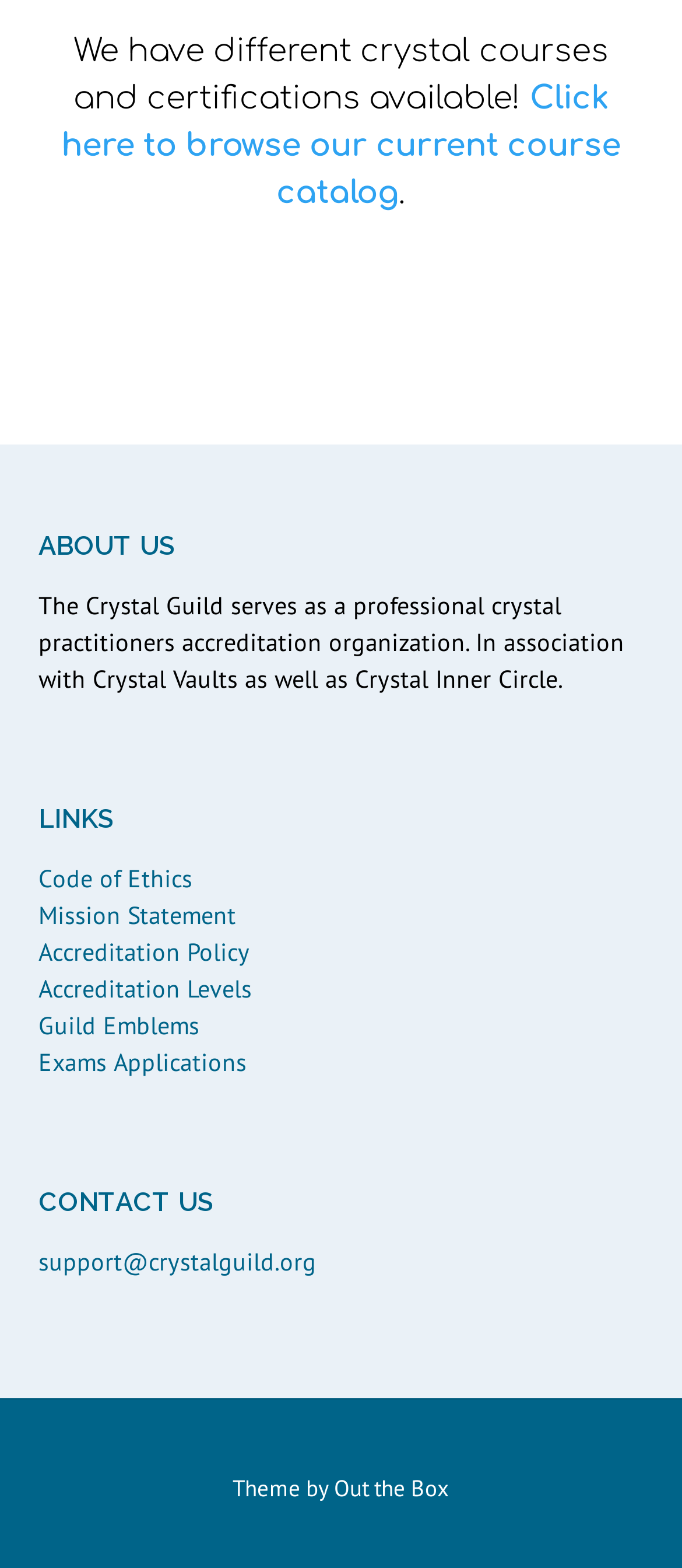What can be found in the current course catalog?
Please use the image to deliver a detailed and complete answer.

The webpage mentions 'We have different crystal courses and certifications available!' and provides a link to 'browse our current course catalog', suggesting that the catalog contains various crystal courses and certifications.